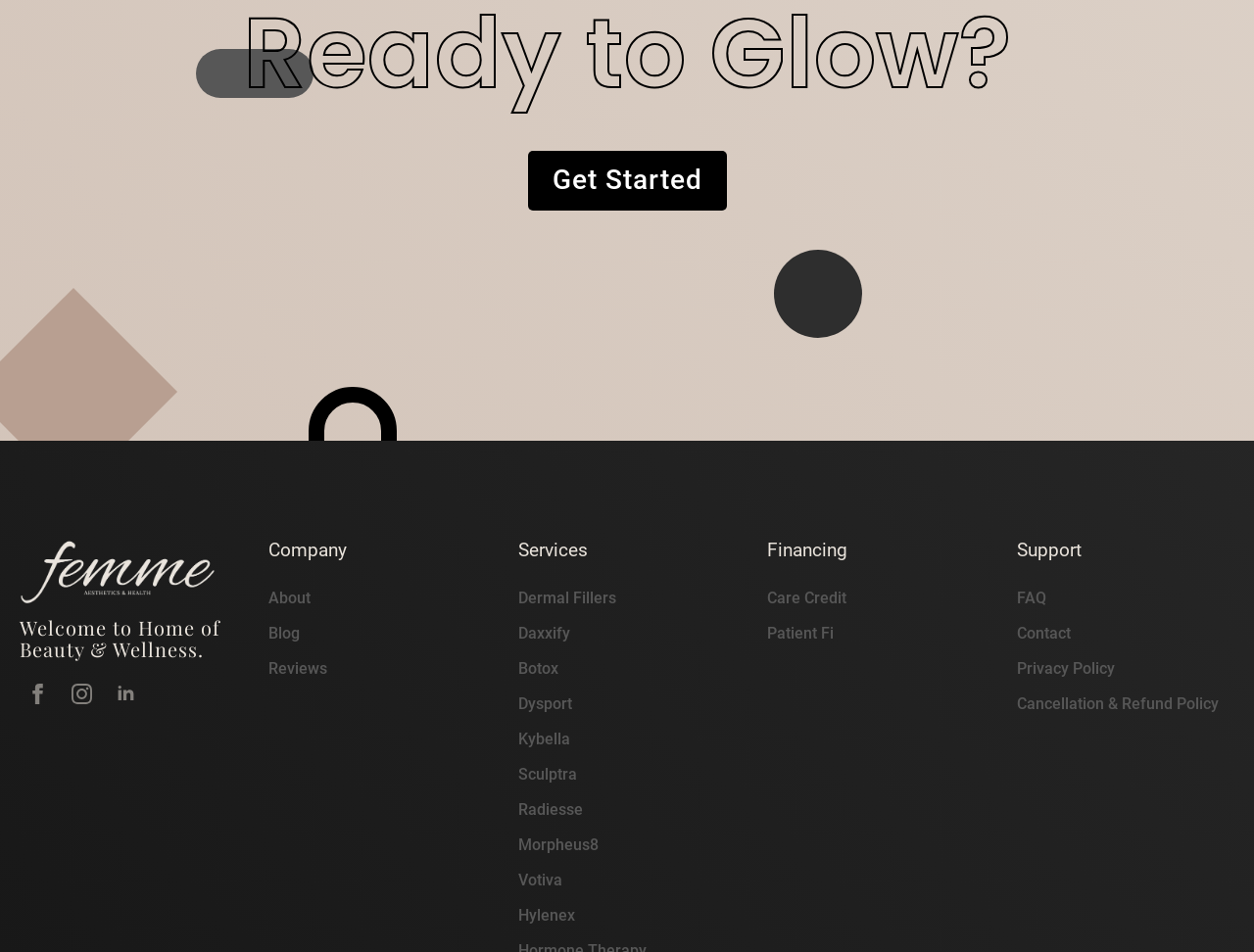Please identify the bounding box coordinates of the element's region that should be clicked to execute the following instruction: "Explore Femme Logo". The bounding box coordinates must be four float numbers between 0 and 1, i.e., [left, top, right, bottom].

[0.016, 0.566, 0.172, 0.636]